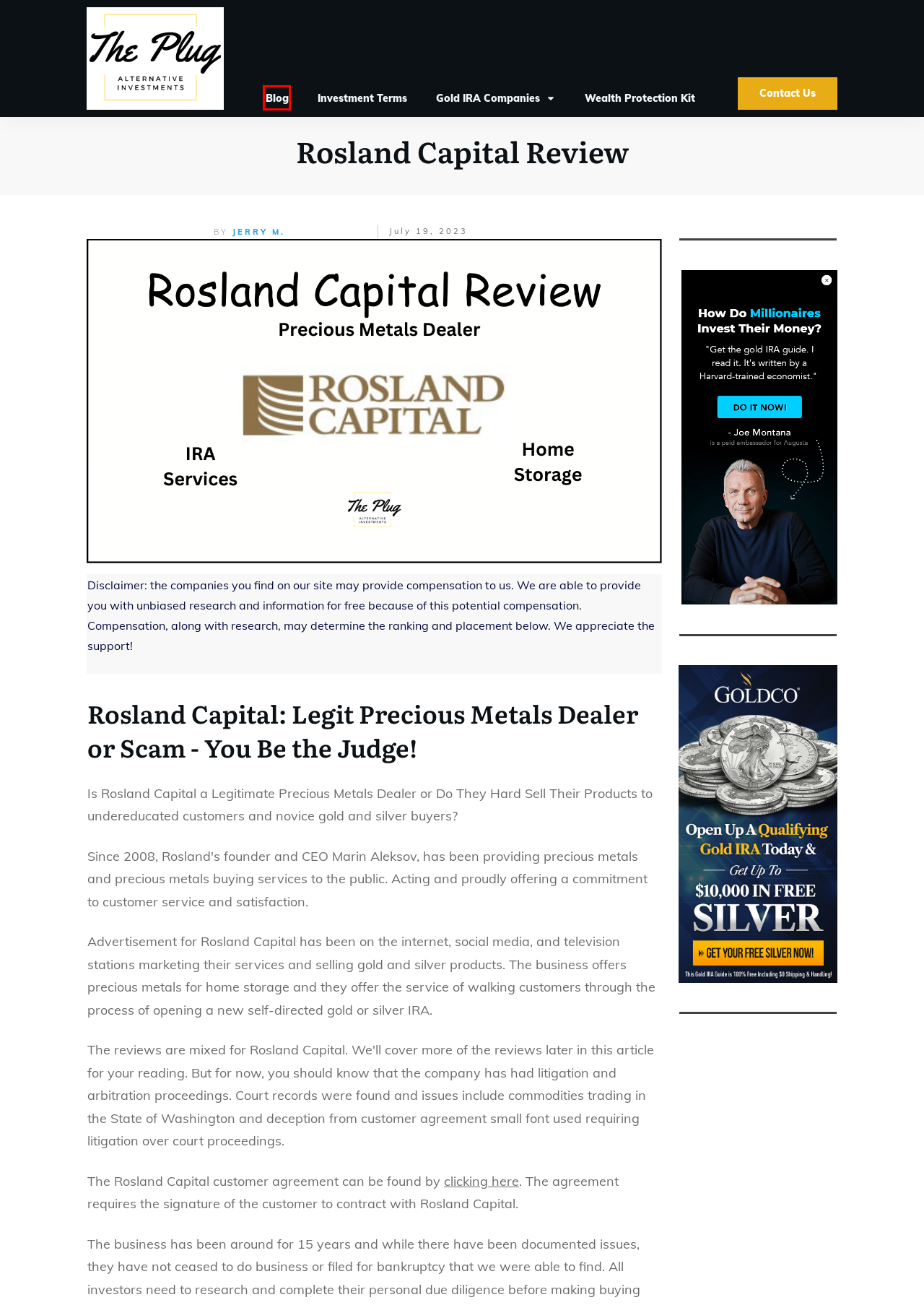Examine the screenshot of a webpage with a red rectangle bounding box. Select the most accurate webpage description that matches the new webpage after clicking the element within the bounding box. Here are the candidates:
A. Blog - The Plug
B. What are the The Long-Term Benefits of Owning Precious Metals
C. Silver Towne Mint Review 2023 - IRA Minting of Rounds & Bars
D. Eight Private US Mints Producing Gold and Silver Rounds and Bars
E. Advertising Disclosure - The Plug
F. Jerry M., Author at The Plug
G. Gold IRA Companies Archives - The Plug
H. Investment Terms - The Plug

A